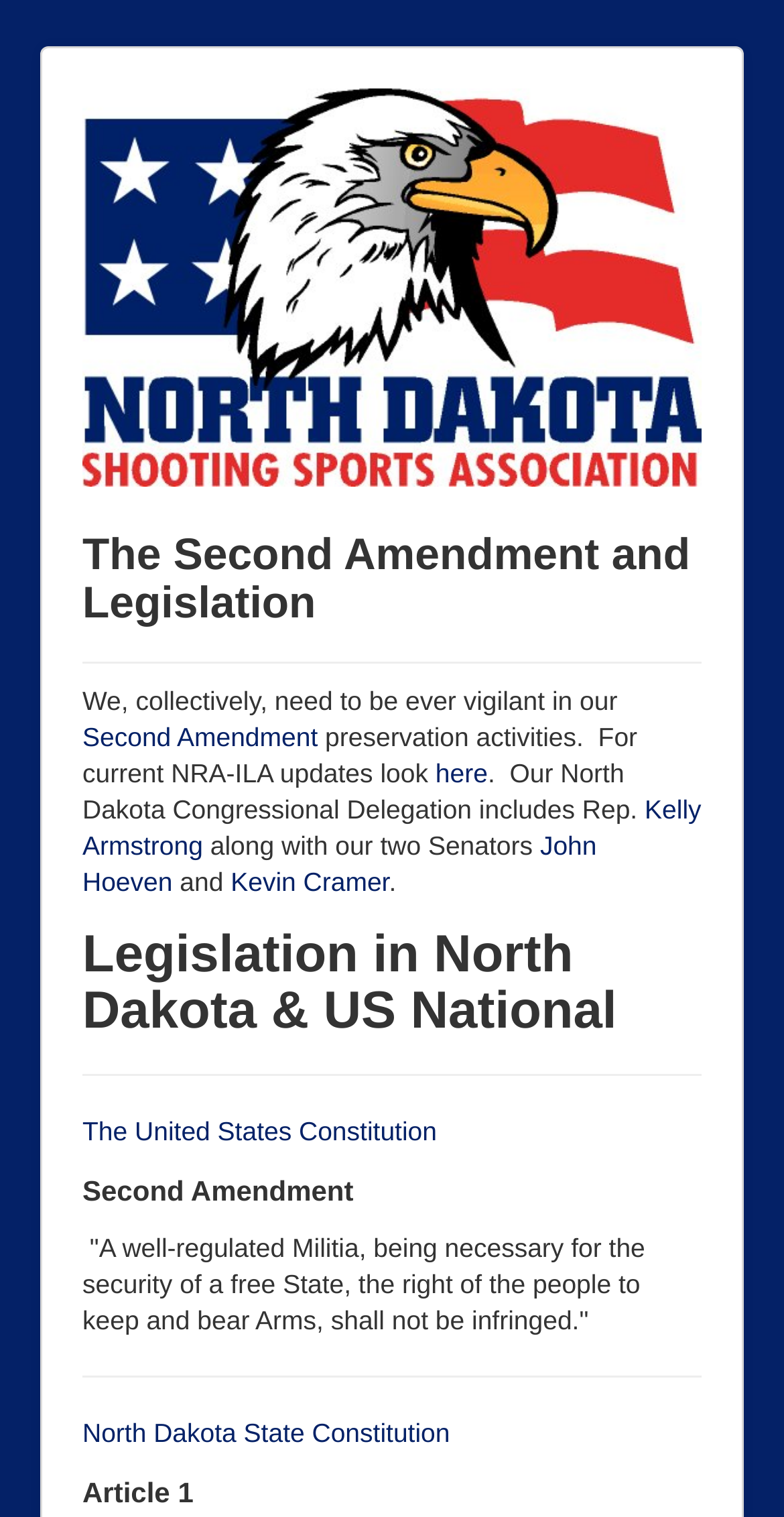Determine the bounding box coordinates for the UI element described. Format the coordinates as (top-left x, top-left y, bottom-right x, bottom-right y) and ensure all values are between 0 and 1. Element description: alt="North Dakota Shooting Sports Association"

[0.105, 0.058, 0.895, 0.321]